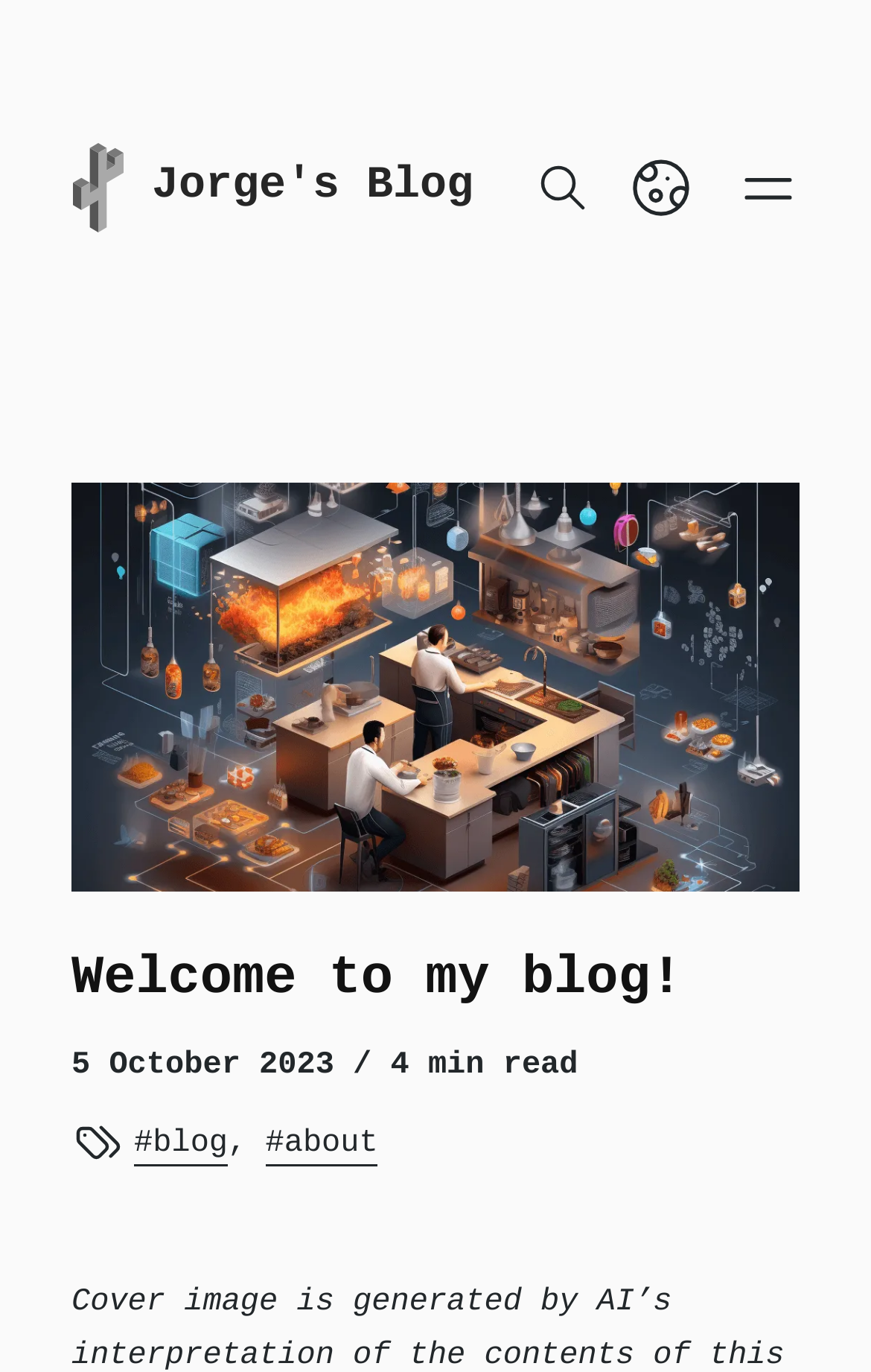What is the name of the blog owner?
Provide a detailed answer to the question using information from the image.

The name of the blog owner can be found in the top-most element of the webpage, which is the root element 'Welcome to my blog! • Jorge Leon'. This suggests that the blog owner's name is Jorge Leon.